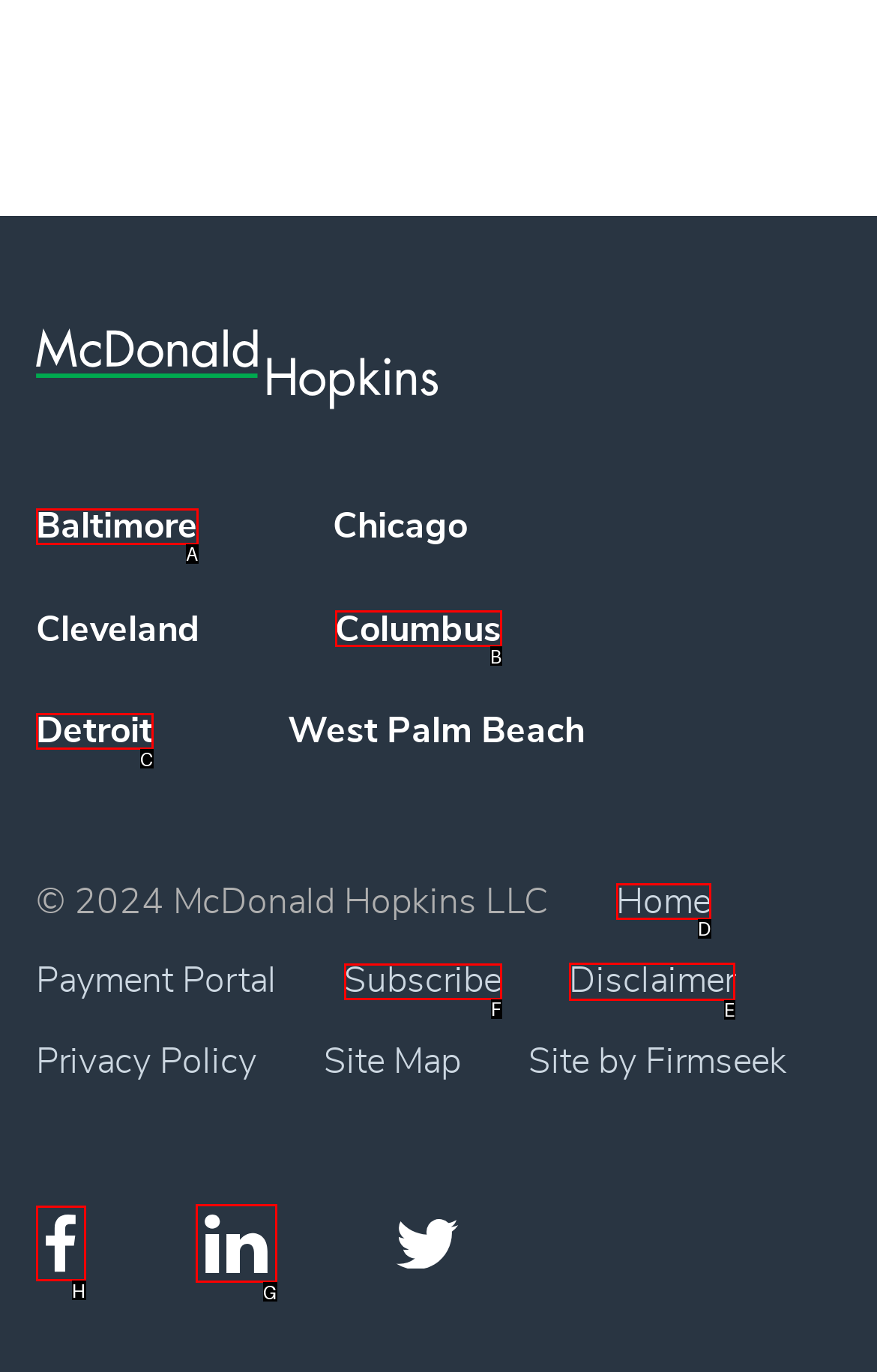What option should I click on to execute the task: Explore M325B Material Handler Machine Systems Boom Cylinder? Give the letter from the available choices.

None